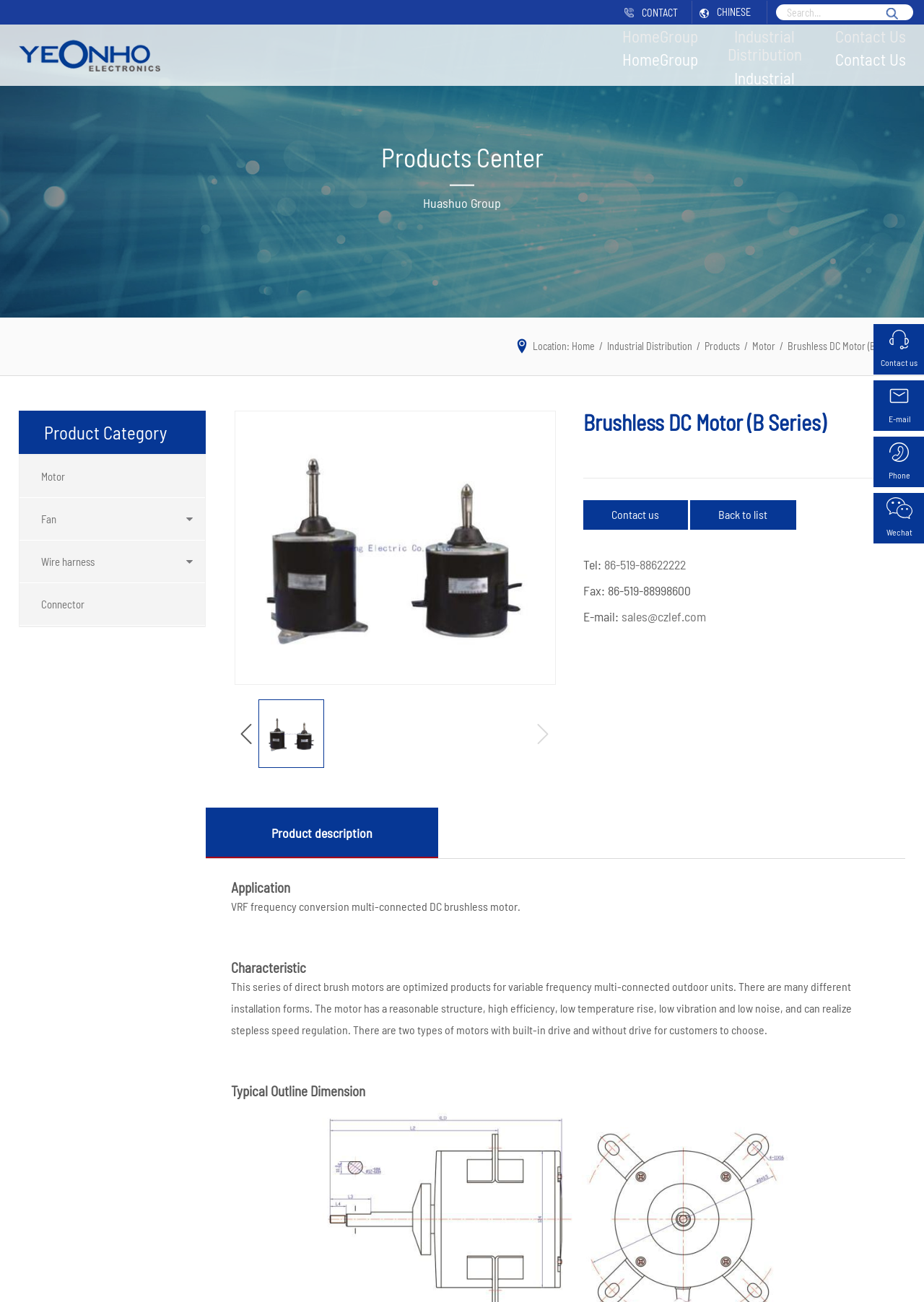Identify the primary heading of the webpage and provide its text.

Brushless DC Motor (B Series)